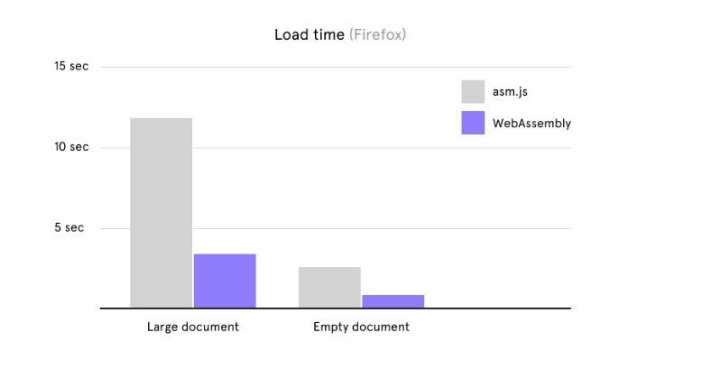From the image, can you give a detailed response to the question below:
What is the load time of empty documents using WebAssembly?

The bar graph indicates that the load time of empty documents using WebAssembly is nearly instantaneous, as shown by the purple bar, which is significantly lower than the gray bar representing asm.js.